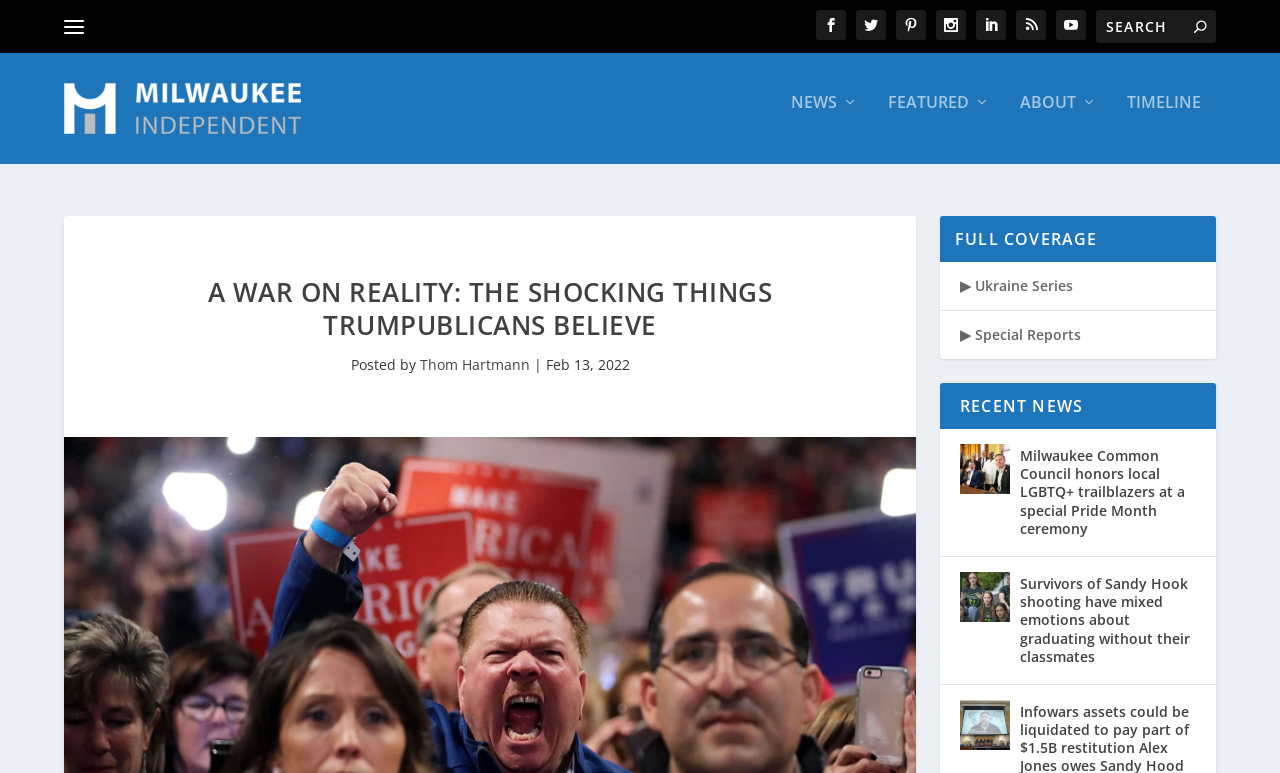Give a detailed account of the webpage's layout and content.

The webpage appears to be a news article from the Milwaukee Independent, with a focus on a specific topic, "A War on Reality: The shocking things Trumpublicans believe". 

At the top left, there is a link to the Milwaukee Independent, accompanied by an image of the publication's logo. Below this, there are several social media links, represented by icons, aligned horizontally. 

To the right of these social media links, there is a search bar with a searchbox and a button. 

The main content of the webpage is divided into sections. The first section has a heading "A WAR ON REALITY: THE SHOCKING THINGS TRUMPUBLICANS BELIEVE" in a large font. Below this, there is information about the author, Thom Hartmann, and the date of publication, February 13, 2022.

The next section is headed "FULL COVERAGE" and contains two links, "Ukraine Series" and "Special Reports", which are likely related to in-depth news coverage.

The following section is headed "RECENT NEWS" and contains a list of news articles, each with a title and an accompanying image. The articles include "Milwaukee Common Council honors local LGBTQ+ trailblazers at a special Pride Month ceremony", "Survivors of Sandy Hook shooting have mixed emotions about graduating without their classmates", and "Infowars assets could be liquidated to pay part of $1.5B restitution Alex Jones owes Sandy Hood families".